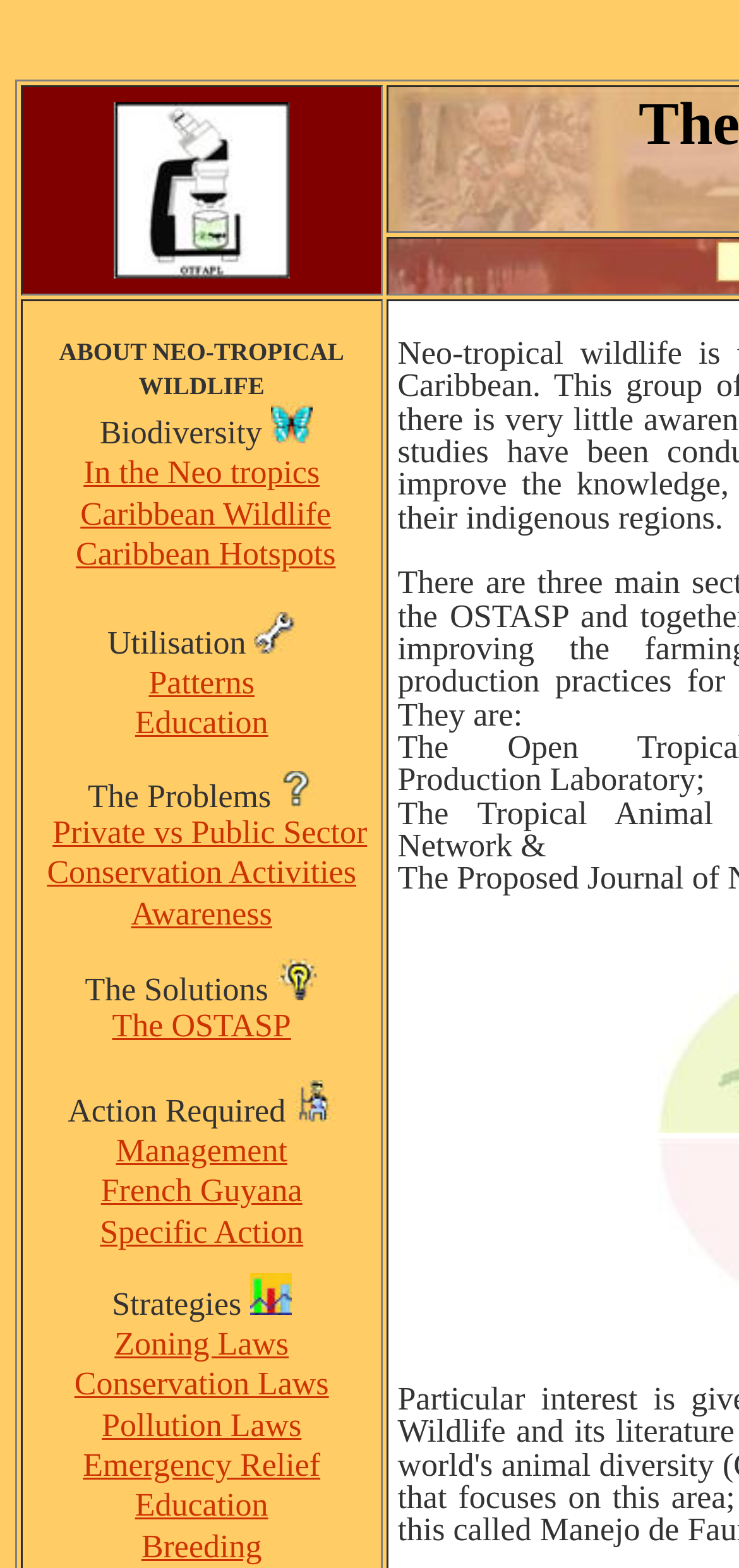What is the focus of the 'ABOUT NEO-TROPICAL WILDLIFE' section?
We need a detailed and meticulous answer to the question.

The 'ABOUT NEO-TROPICAL WILDLIFE' section appears to focus on biodiversity and conservation, as evidenced by the links to 'In the Neo tropics', 'Caribbean Wildlife', and 'Caribbean Hotspots'.